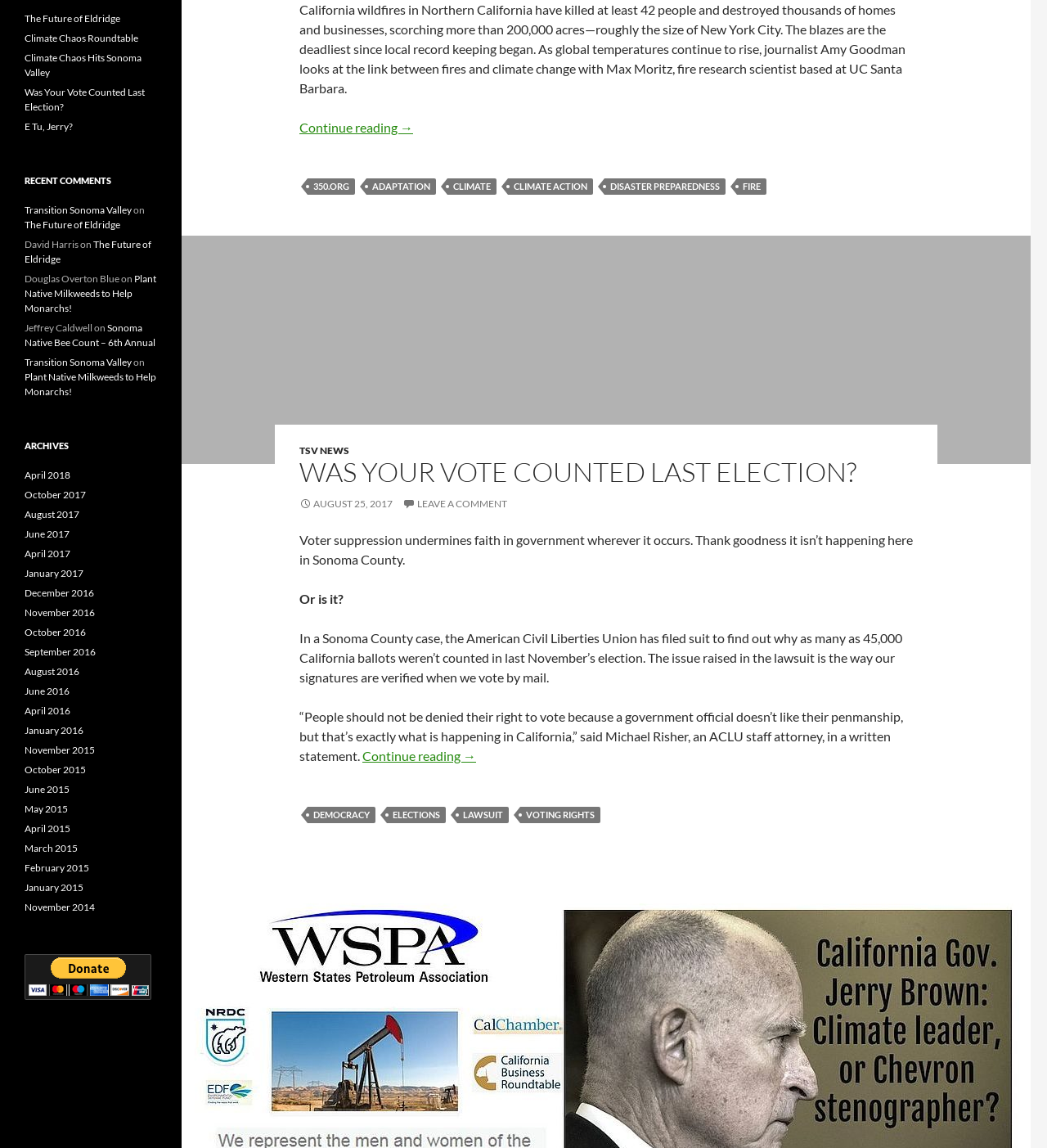How many archives are listed?
Based on the visual, give a brief answer using one word or a short phrase.

20